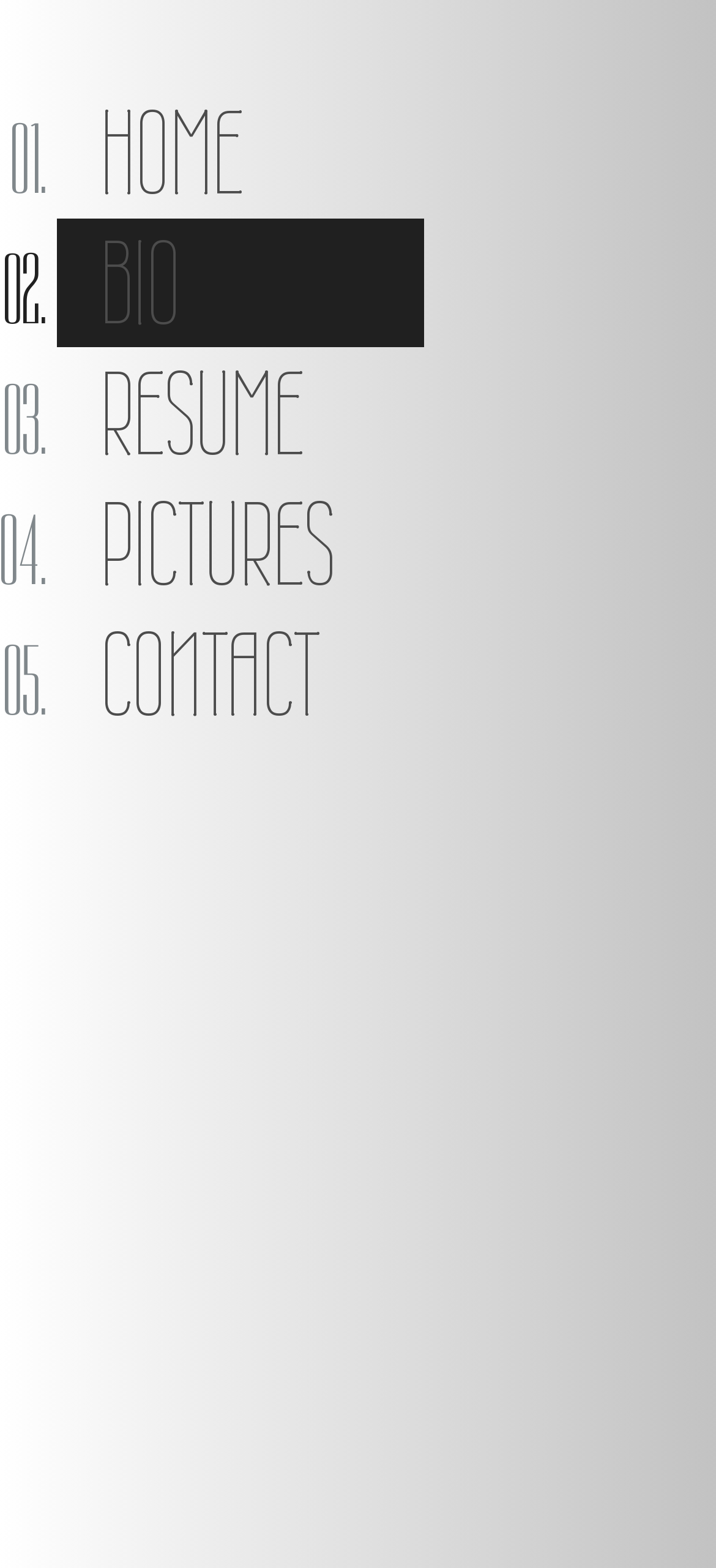Using the webpage screenshot, find the UI element described by Bio. Provide the bounding box coordinates in the format (top-left x, top-left y, bottom-right x, bottom-right y), ensuring all values are floating point numbers between 0 and 1.

[0.078, 0.139, 0.591, 0.221]